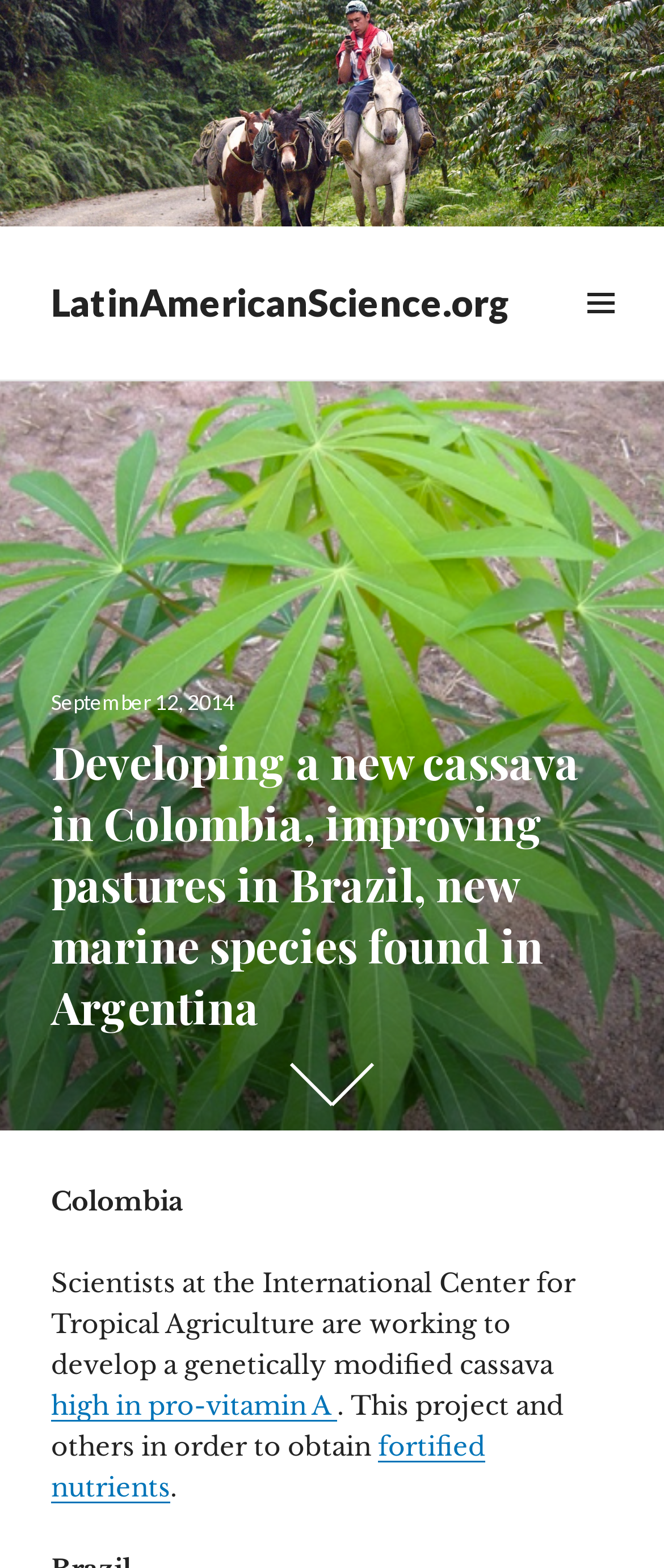Locate the headline of the webpage and generate its content.

Developing a new cassava in Colombia, improving pastures in Brazil, new marine species found in Argentina